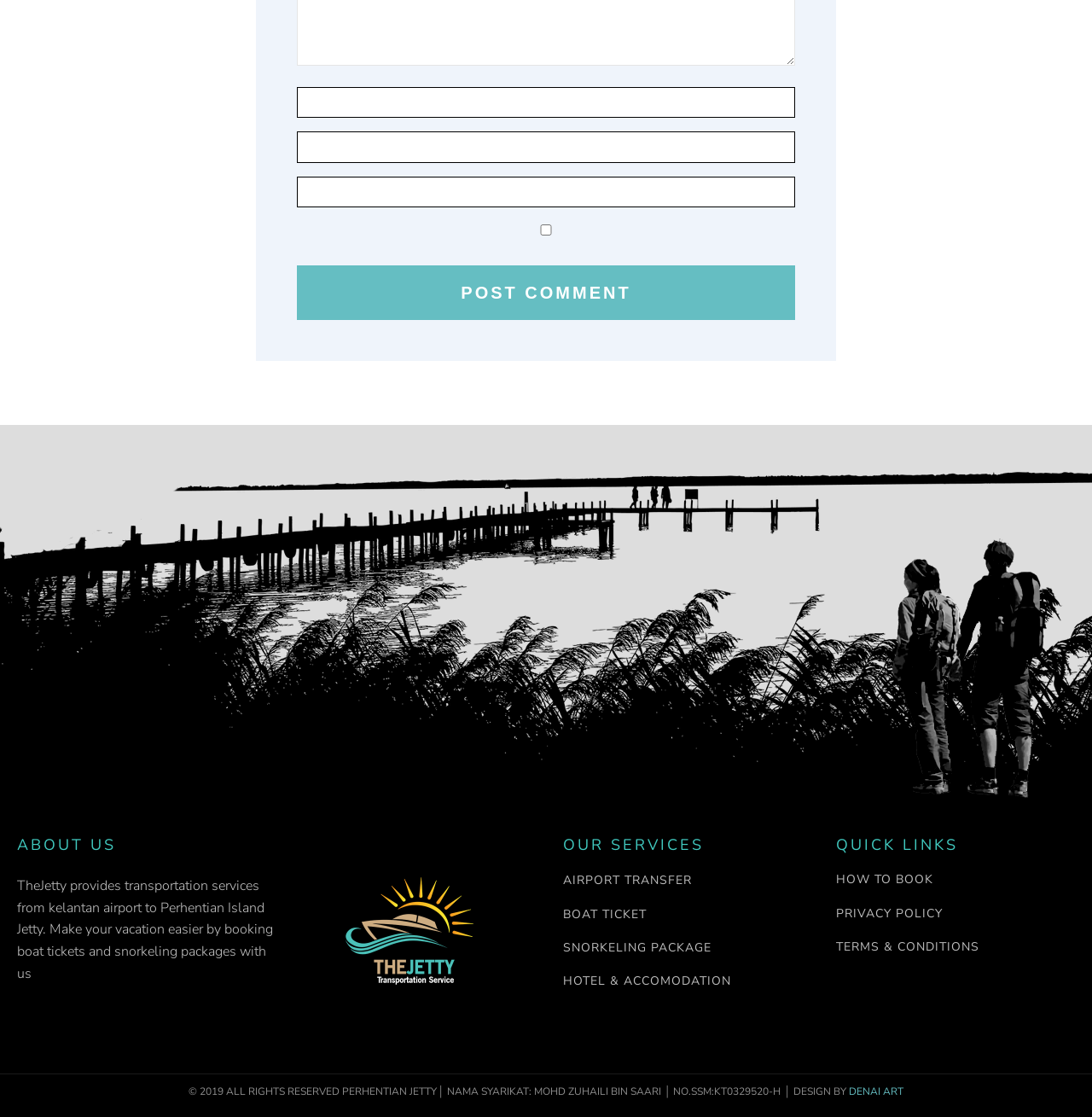Please identify the bounding box coordinates of the area that needs to be clicked to fulfill the following instruction: "Click Post Comment."

[0.272, 0.237, 0.728, 0.286]